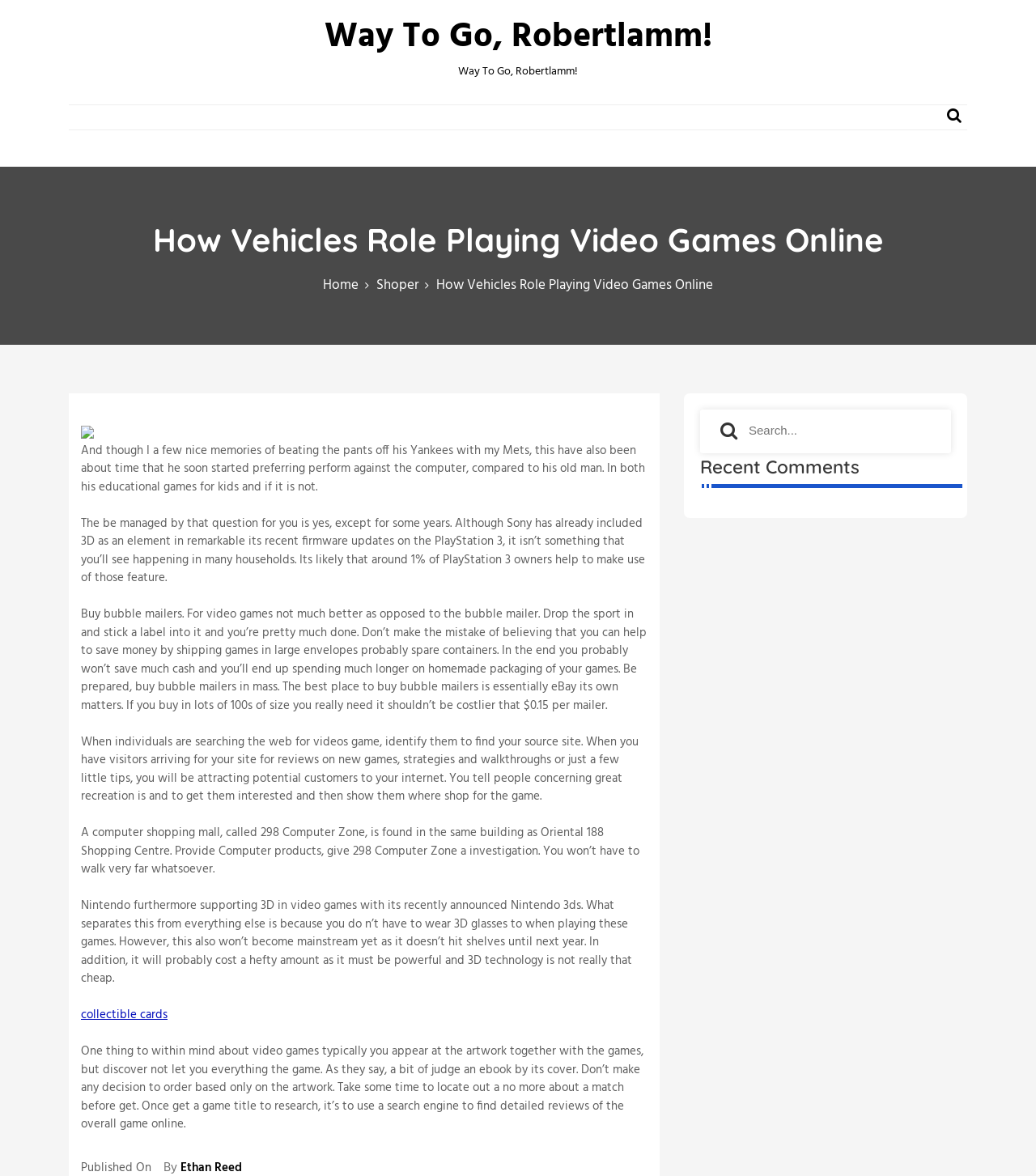Given the element description Home, identify the bounding box coordinates for the UI element on the webpage screenshot. The format should be (top-left x, top-left y, bottom-right x, bottom-right y), with values between 0 and 1.

[0.312, 0.234, 0.356, 0.252]